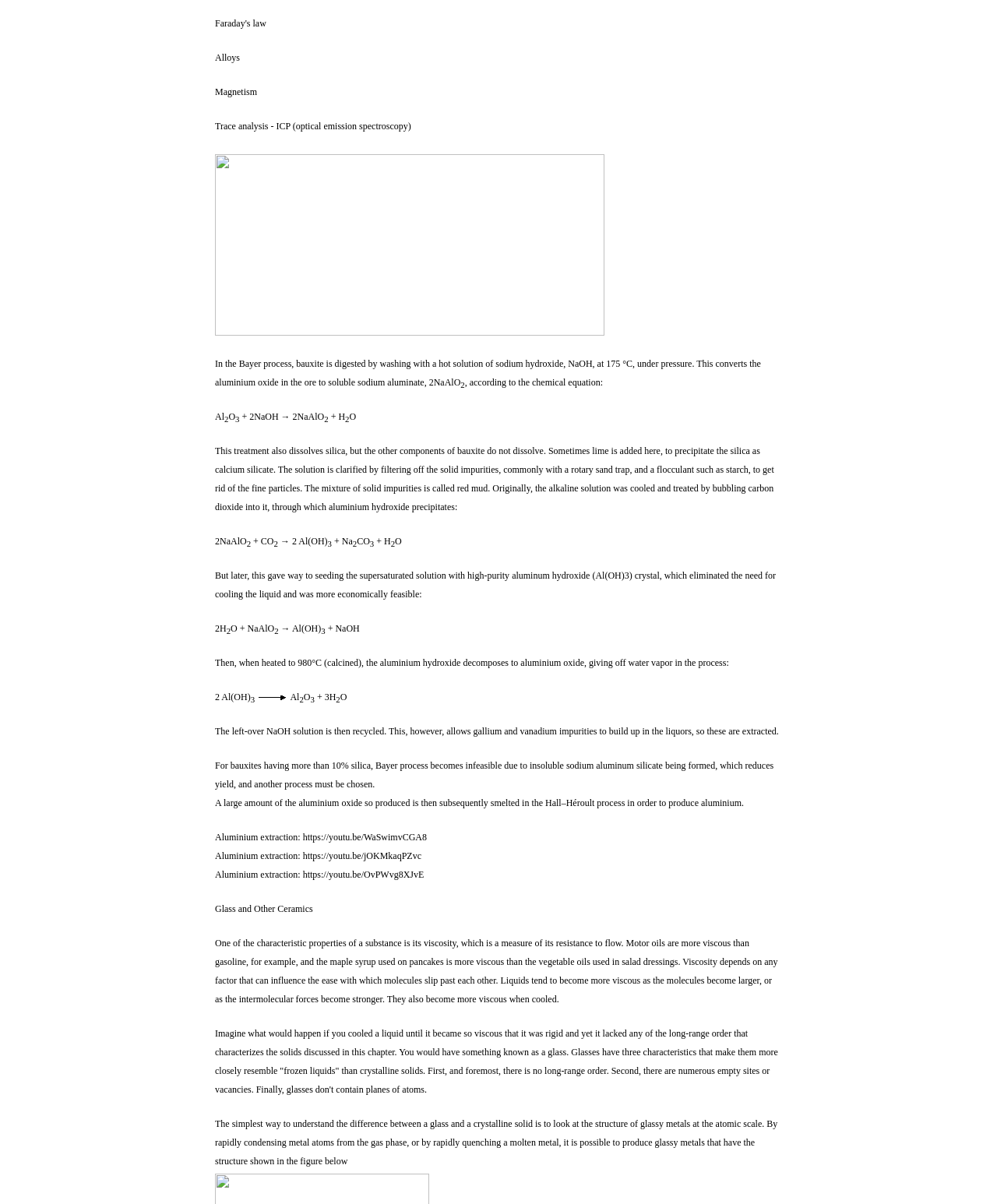Using the details in the image, give a detailed response to the question below:
What is the purpose of adding lime in the Bayer process?

The question is asking about the purpose of adding lime in the Bayer process. According to the webpage, lime is added to precipitate silica as calcium silicate, which helps to remove impurities from the solution.